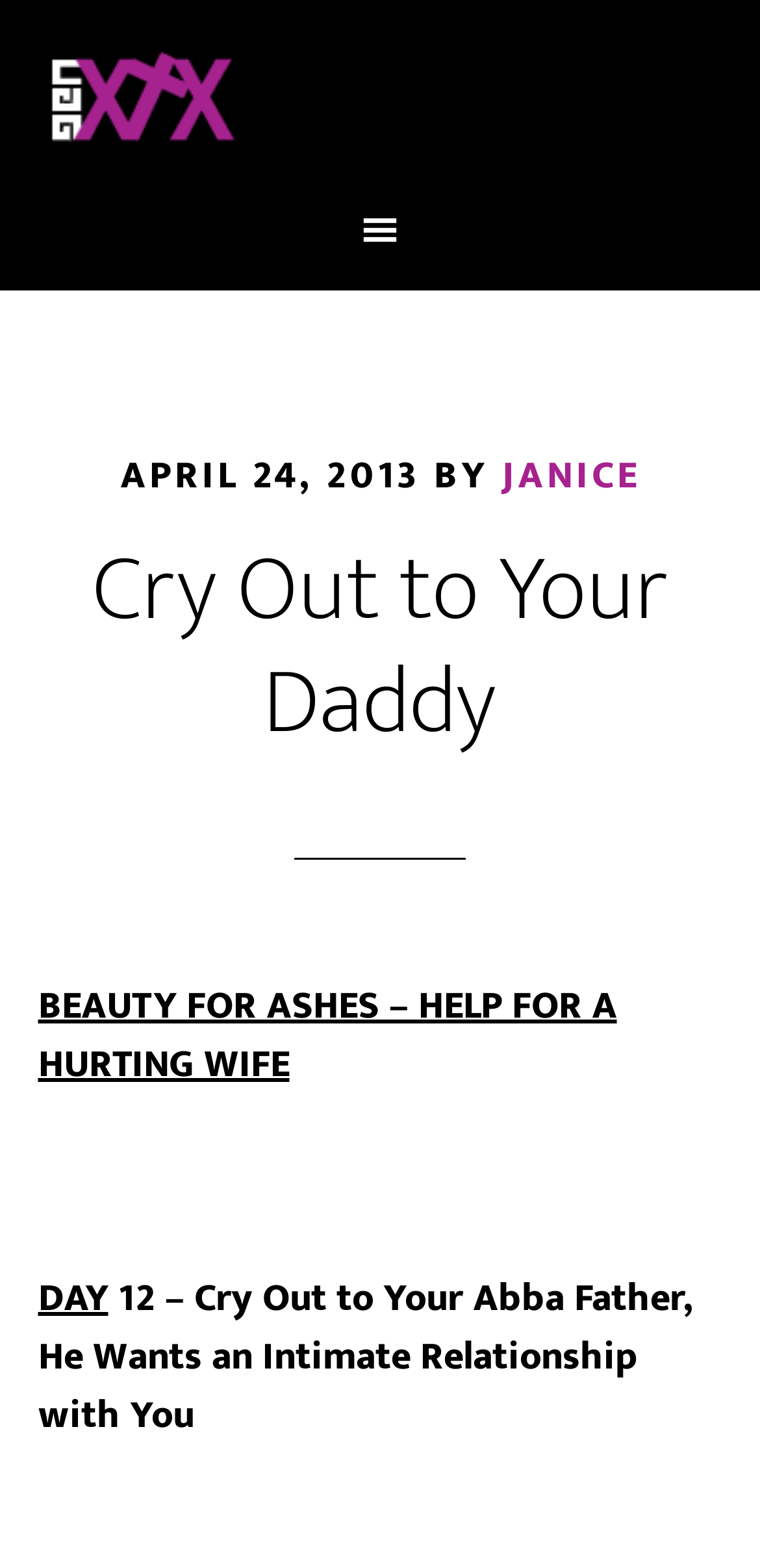Using the provided description Gen3x, find the bounding box coordinates for the UI element. Provide the coordinates in (top-left x, top-left y, bottom-right x, bottom-right y) format, ensuring all values are between 0 and 1.

[0.05, 0.019, 0.95, 0.113]